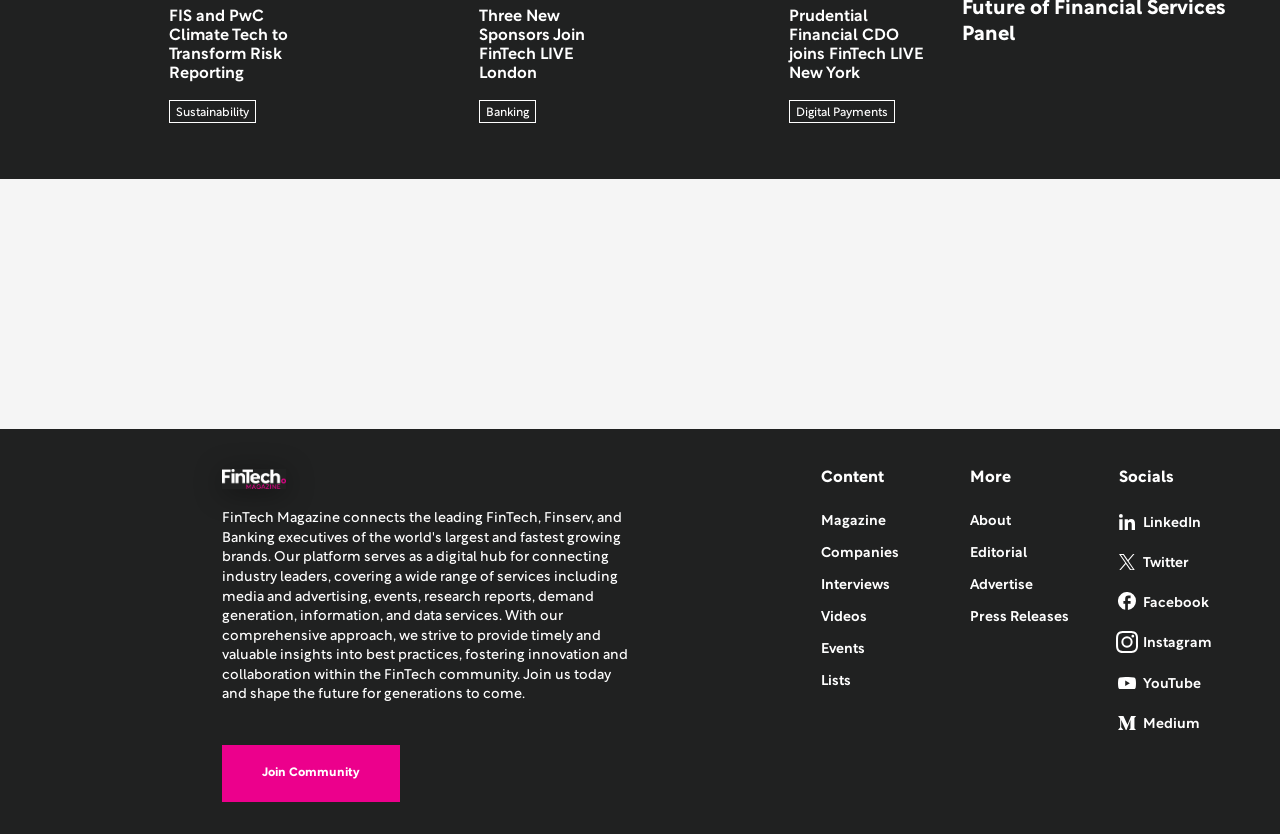What is the name of the publication?
Using the visual information, reply with a single word or short phrase.

Not specified